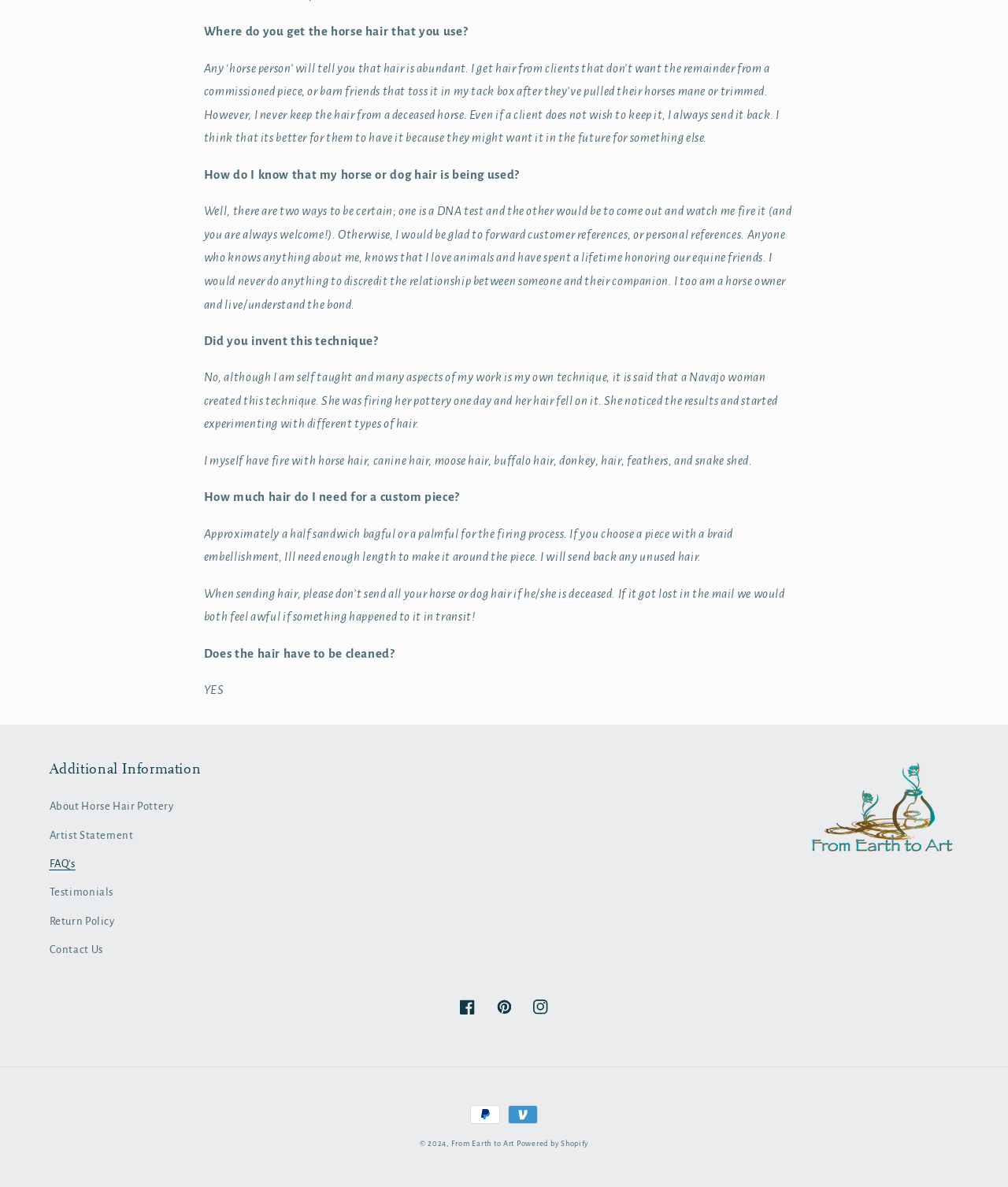What is the minimum amount of hair required for a custom piece?
Using the picture, provide a one-word or short phrase answer.

Half sandwich bagful